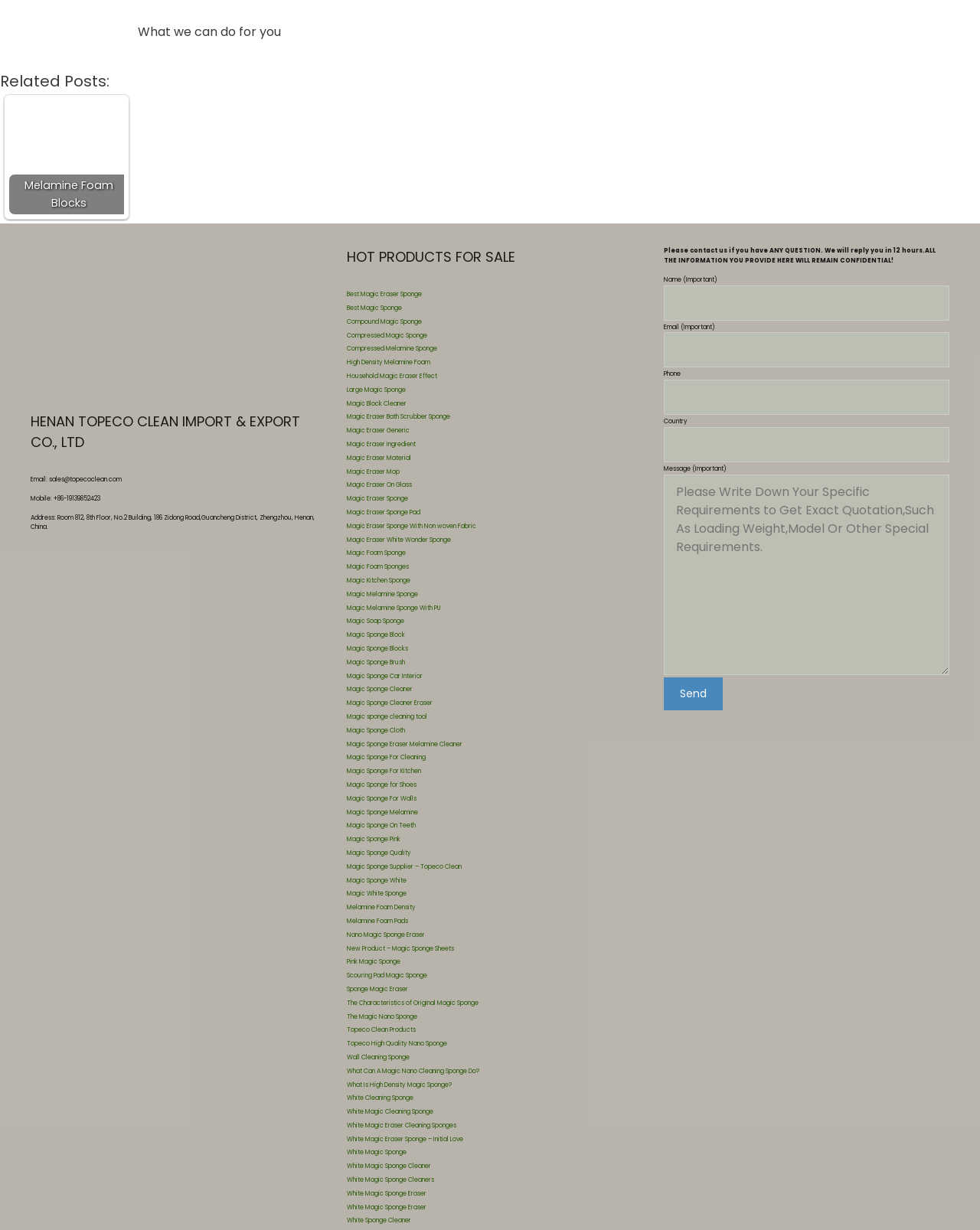What is the address of the company?
Kindly give a detailed and elaborate answer to the question.

I found the address by looking at the static text element with the text 'Address: Room 812, 8th Floor, No.2 Building, 186 Zidong Road,Guancheng District, Zhengzhou, Henan, China.' which is located below the company name and logo.